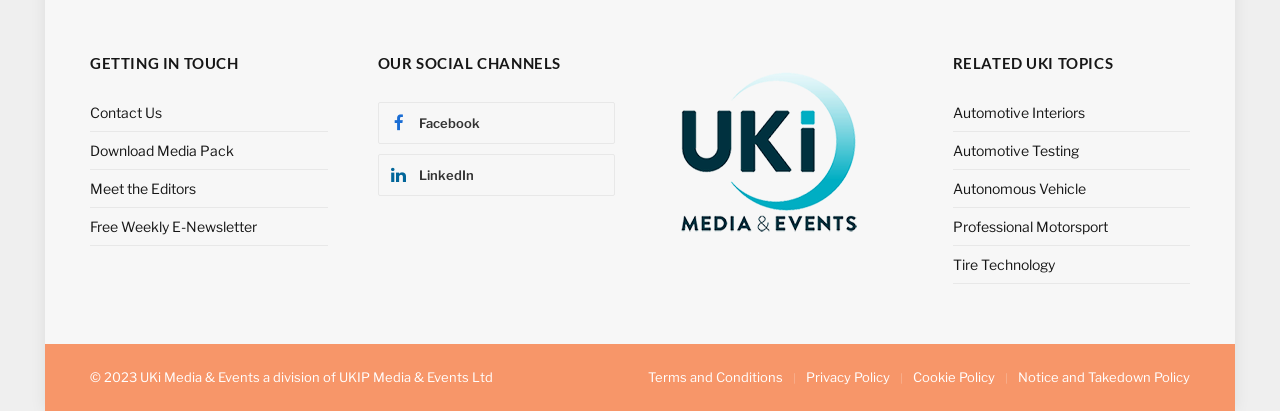What is the title of the first section?
Based on the image, give a one-word or short phrase answer.

GETTING IN TOUCH